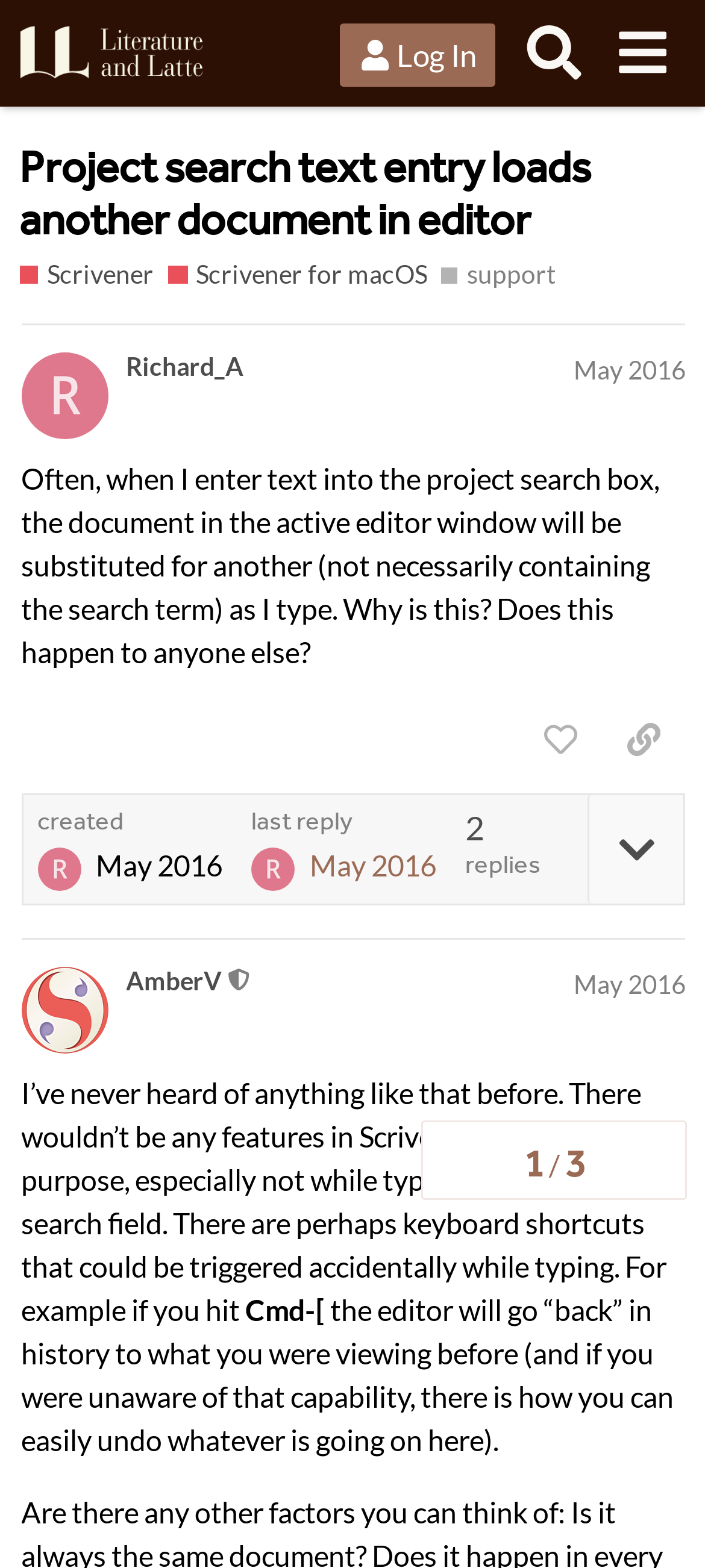Identify the main heading from the webpage and provide its text content.

Project search text entry loads another document in editor